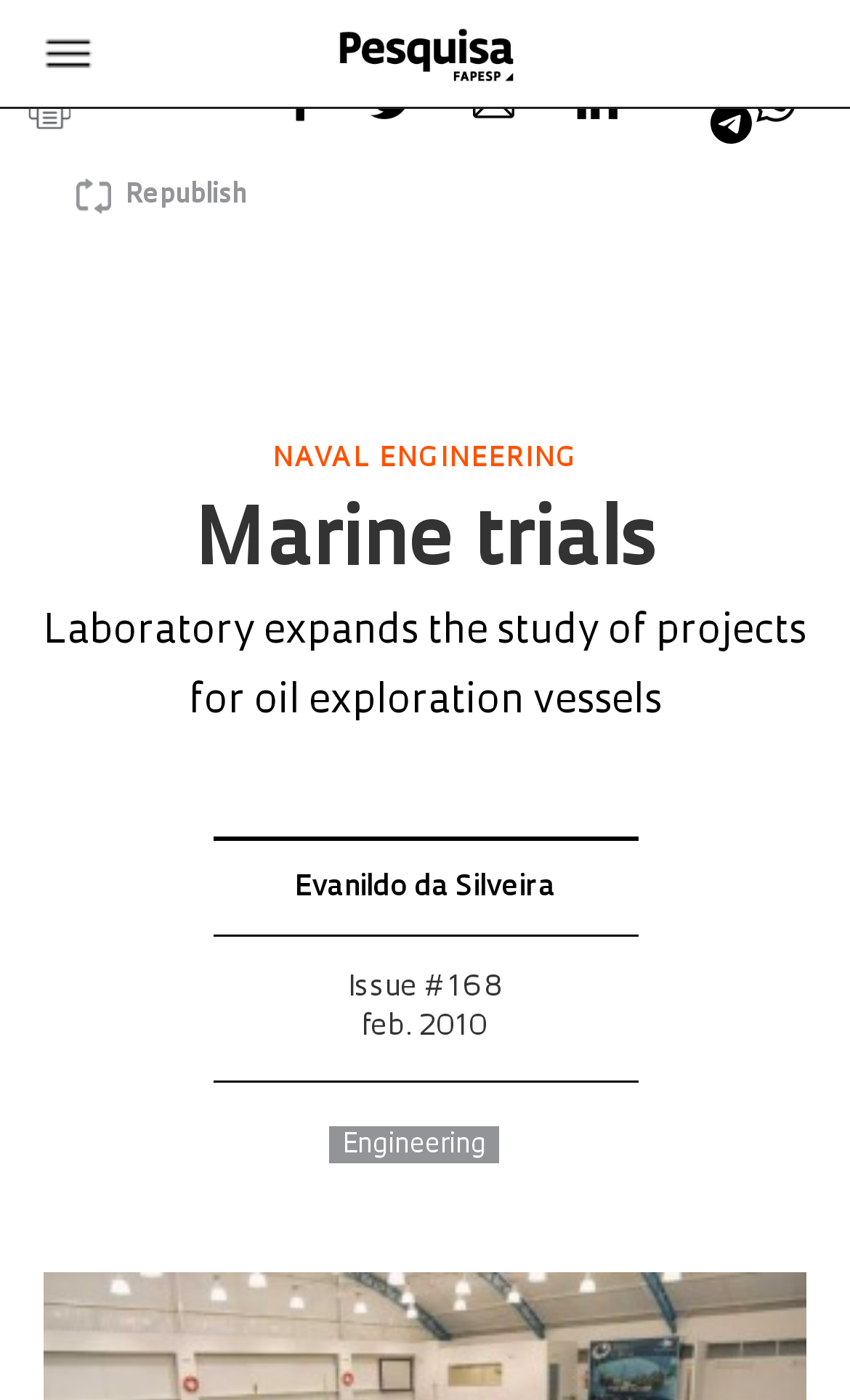Respond to the following question using a concise word or phrase: 
What is the category of the article?

Engineering